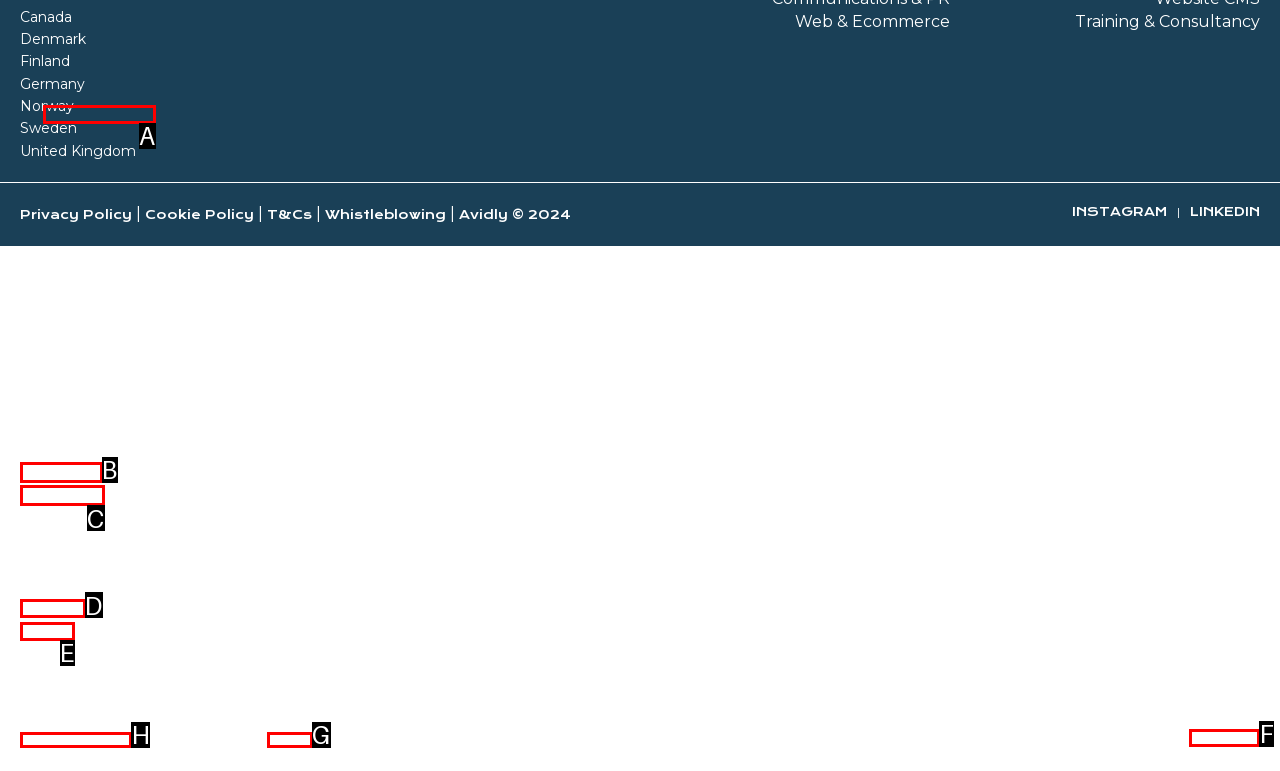Tell me which one HTML element I should click to complete the following task: View Privacy Policy Answer with the option's letter from the given choices directly.

H